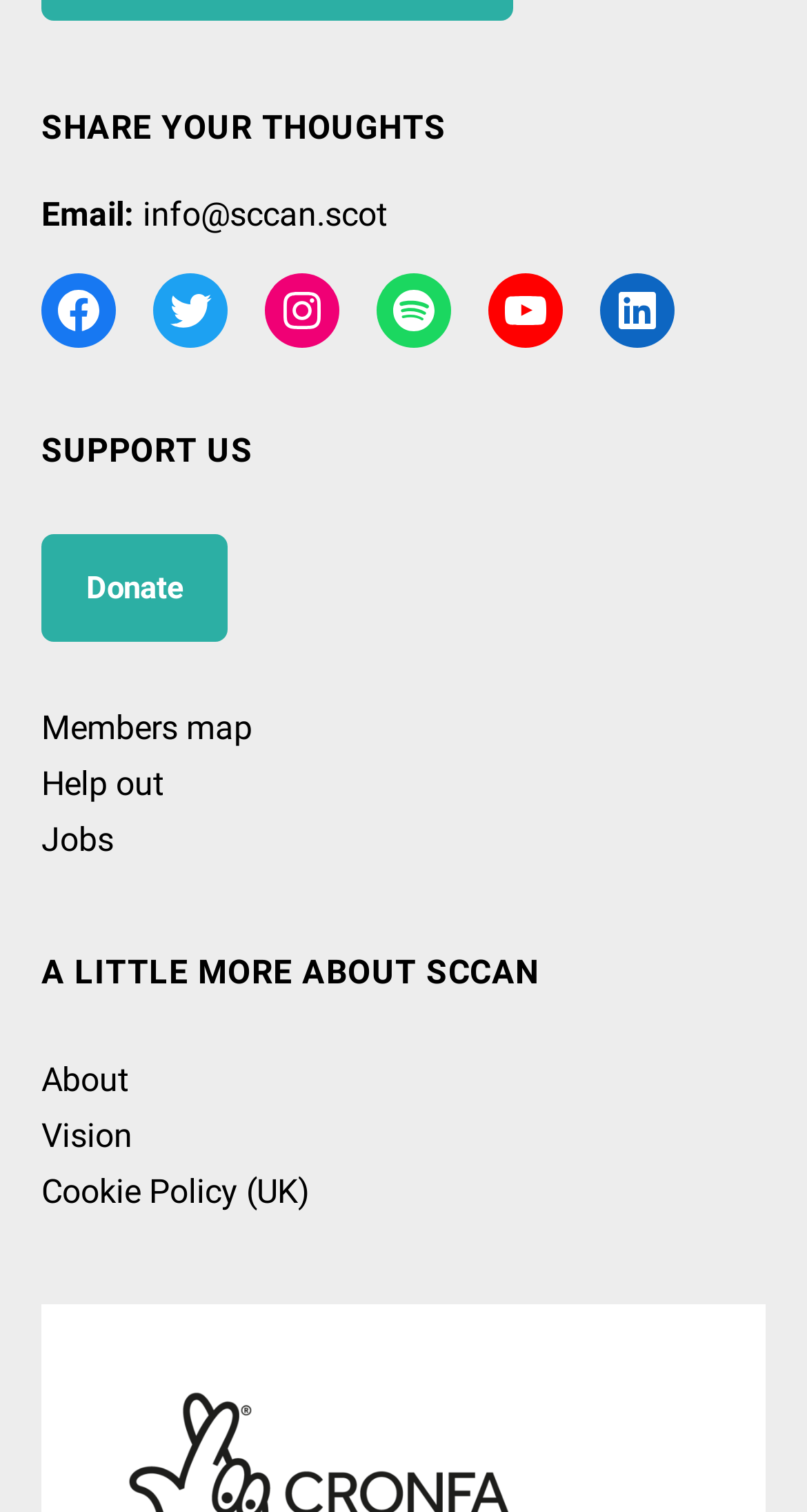How many social media links are available on the webpage?
With the help of the image, please provide a detailed response to the question.

The social media links are Facebook, Twitter, Instagram, Spotify, YouTube, and LinkedIn, which are located in a row below the 'SHARE YOUR THOUGHTS' heading. There are 7 links in total.